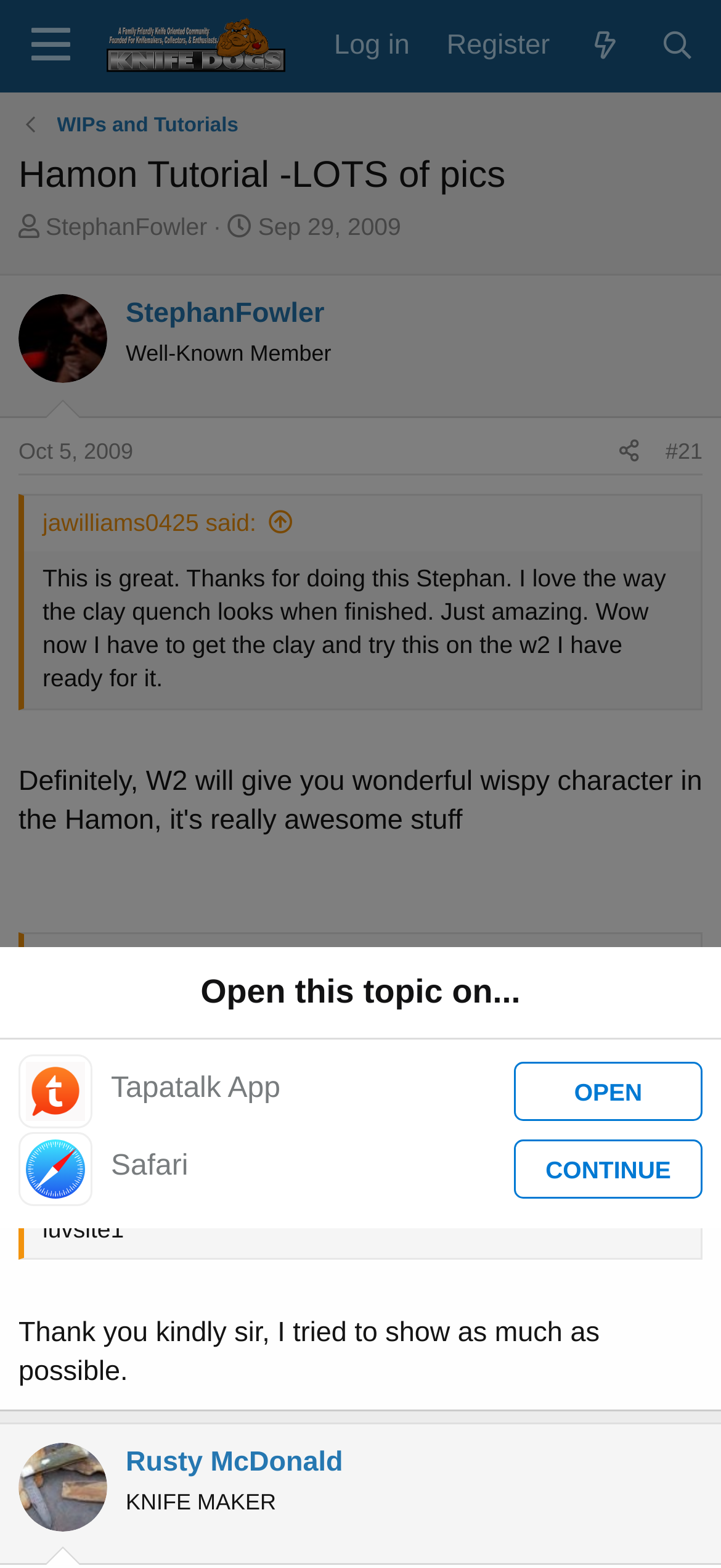Find the bounding box coordinates for the area you need to click to carry out the instruction: "View the 'WIPs and Tutorials' section". The coordinates should be four float numbers between 0 and 1, indicated as [left, top, right, bottom].

[0.079, 0.07, 0.331, 0.09]